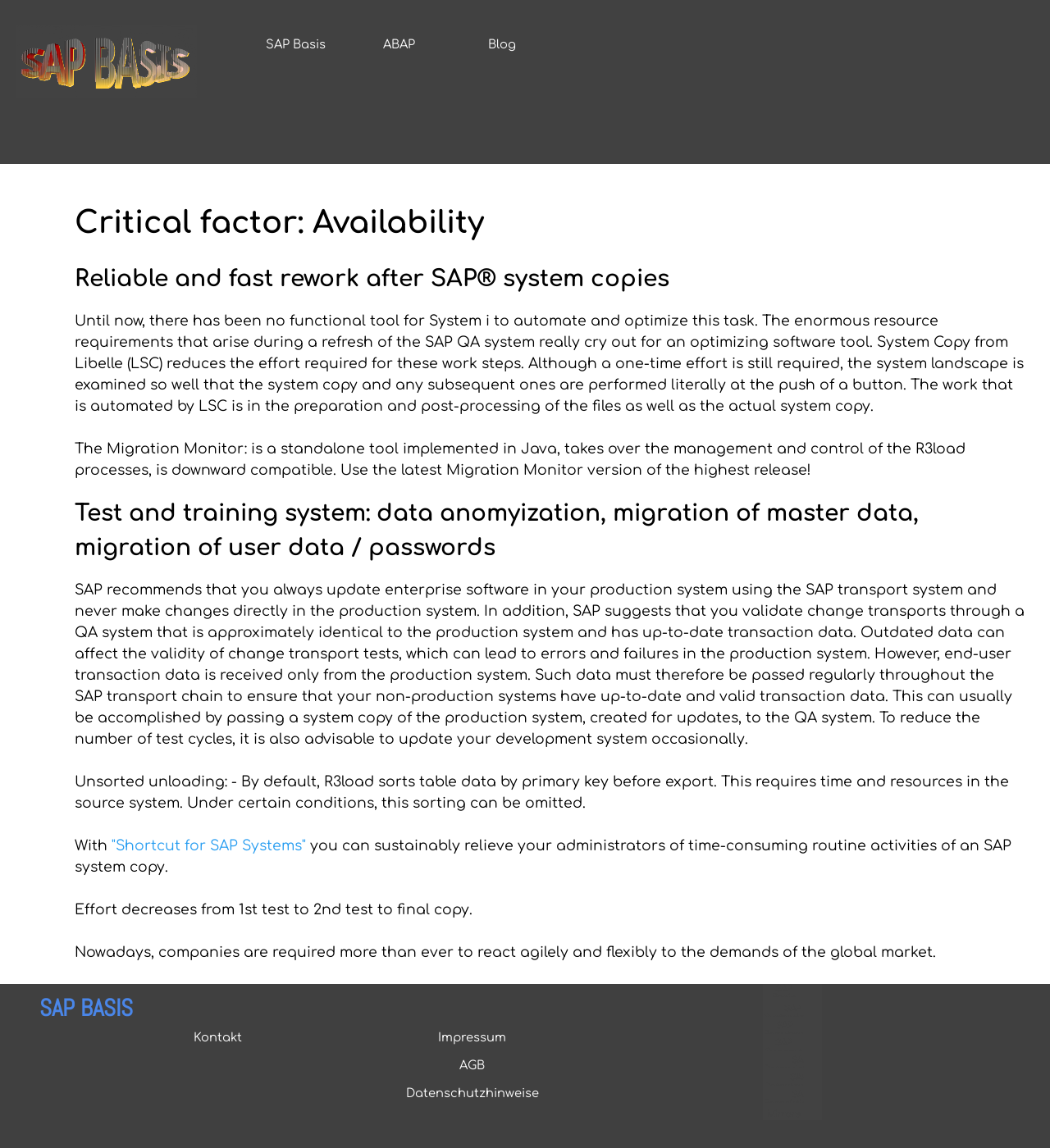Please identify the bounding box coordinates of the clickable area that will fulfill the following instruction: "Go to Kontakt". The coordinates should be in the format of four float numbers between 0 and 1, i.e., [left, top, right, bottom].

[0.168, 0.893, 0.246, 0.914]